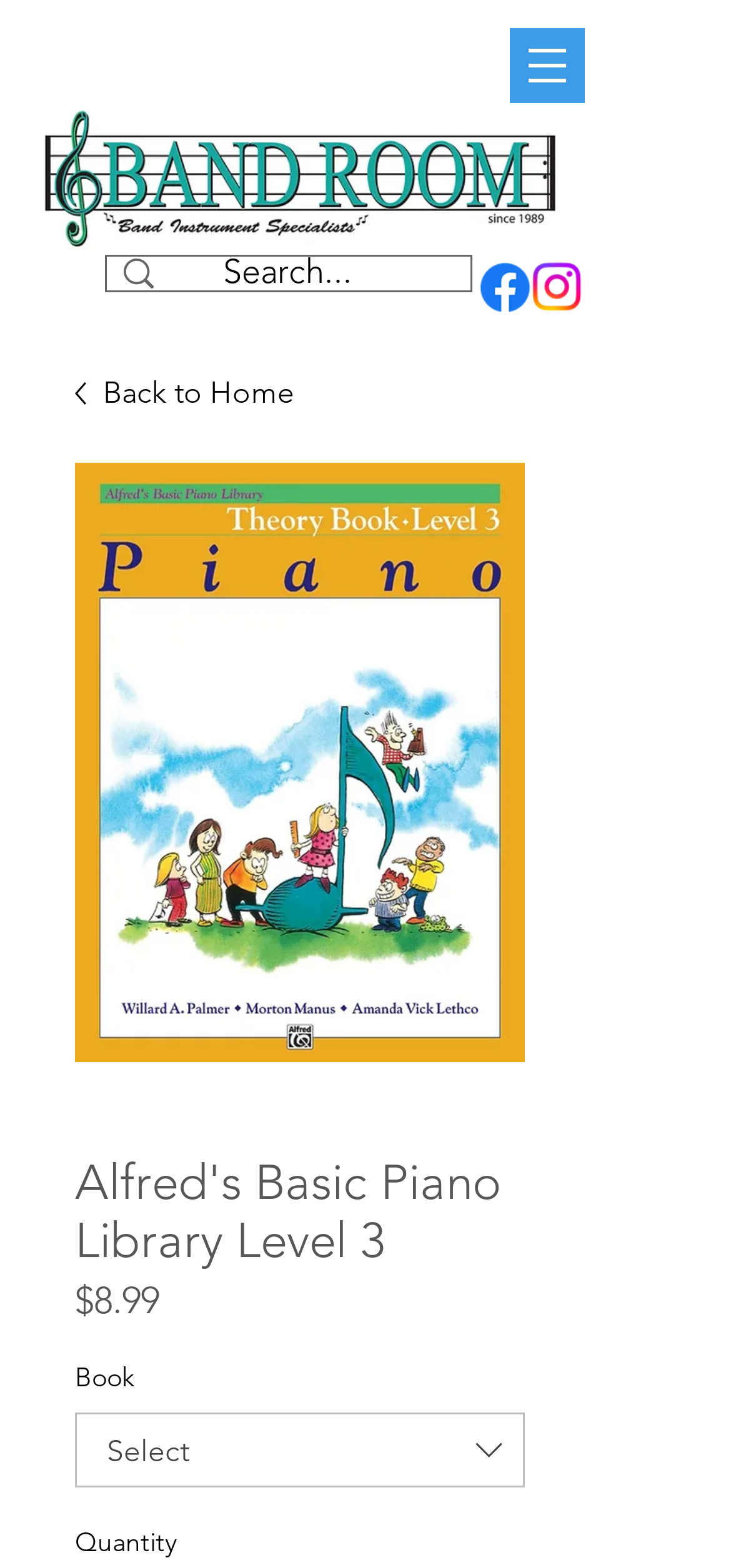What is the title of the book?
We need a detailed and exhaustive answer to the question. Please elaborate.

I found the title of the book by looking at the heading element that says 'Alfred's Basic Piano Library Level 3' which is located above the book image and price.